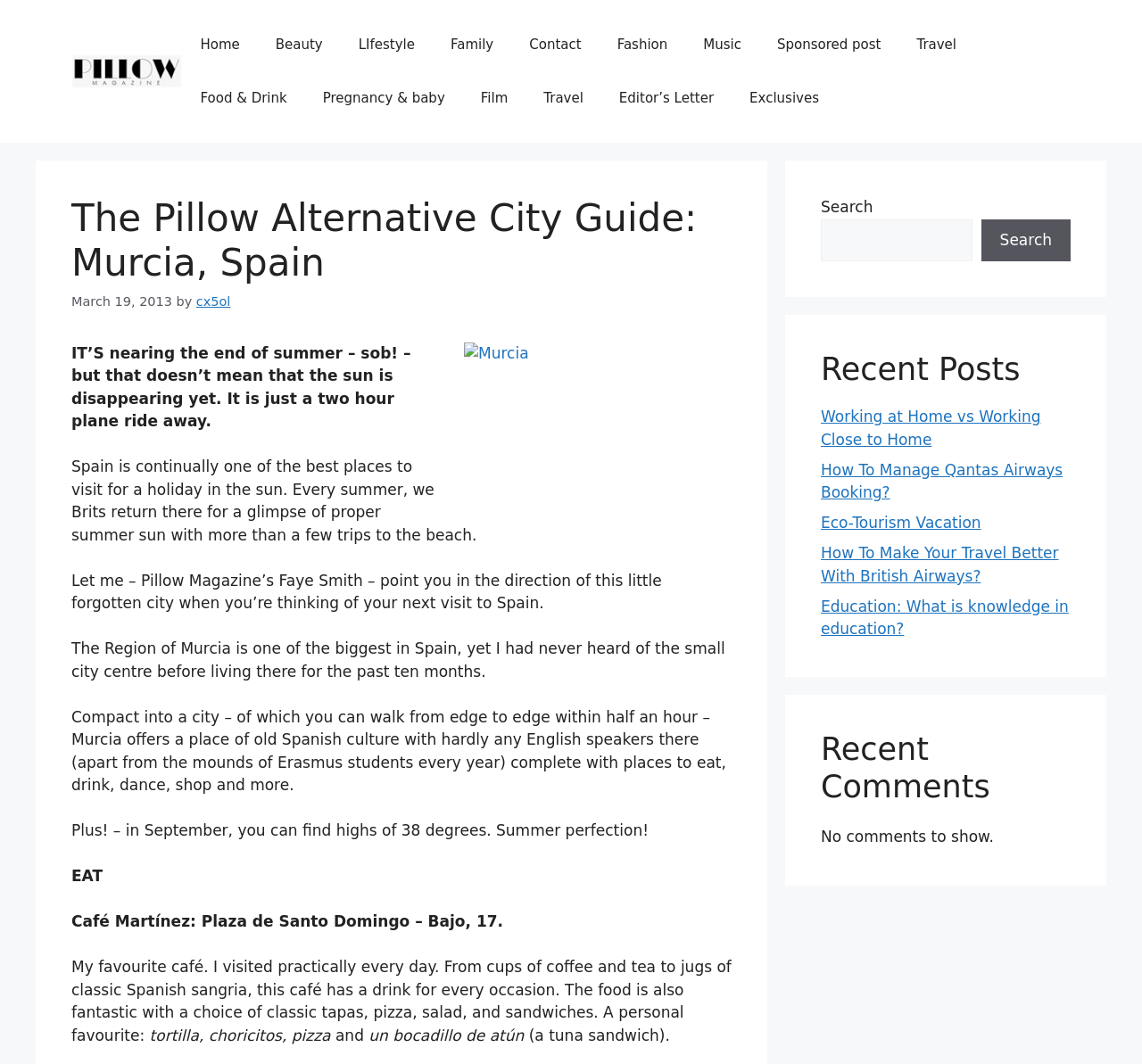What is the name of the magazine?
Respond to the question with a single word or phrase according to the image.

Pillow Magazine